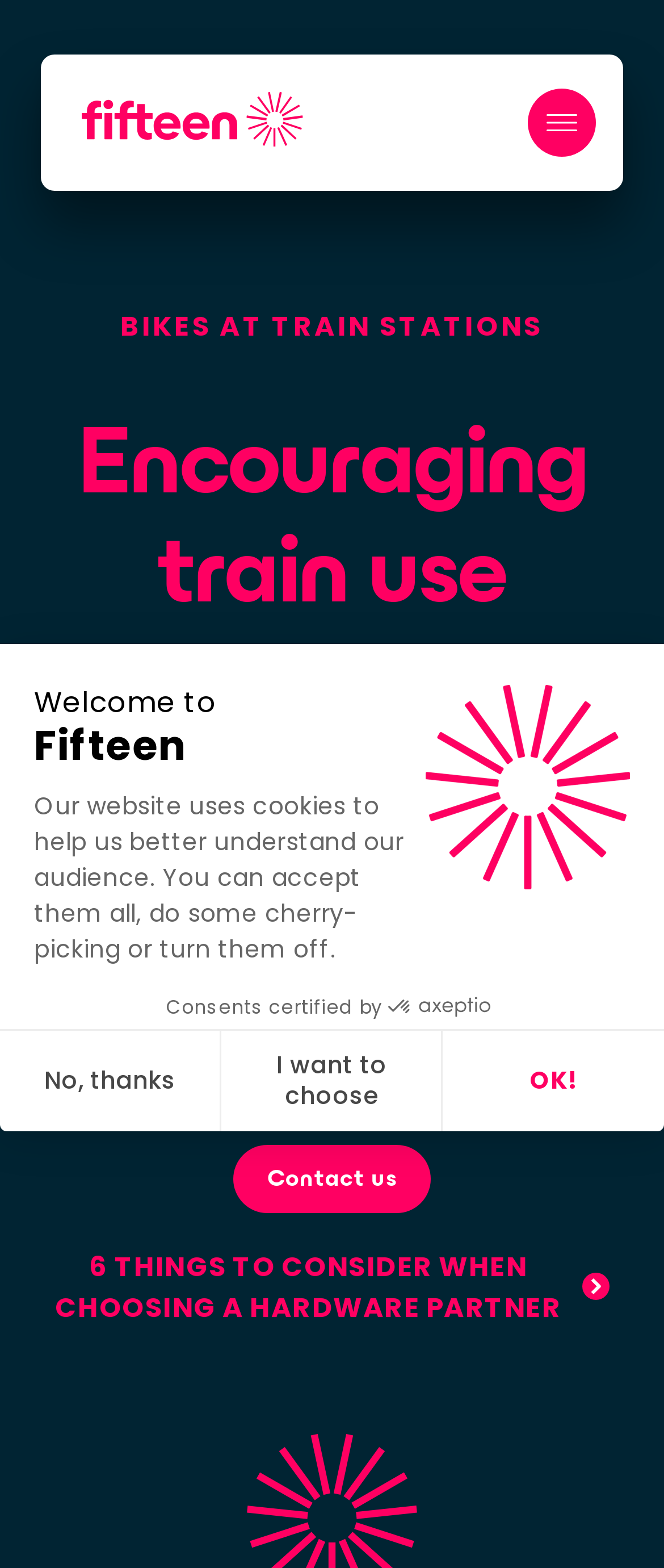Give a one-word or short phrase answer to the question: 
What is the purpose of Fifteen's bike rental services at train stations?

Encouraging train use